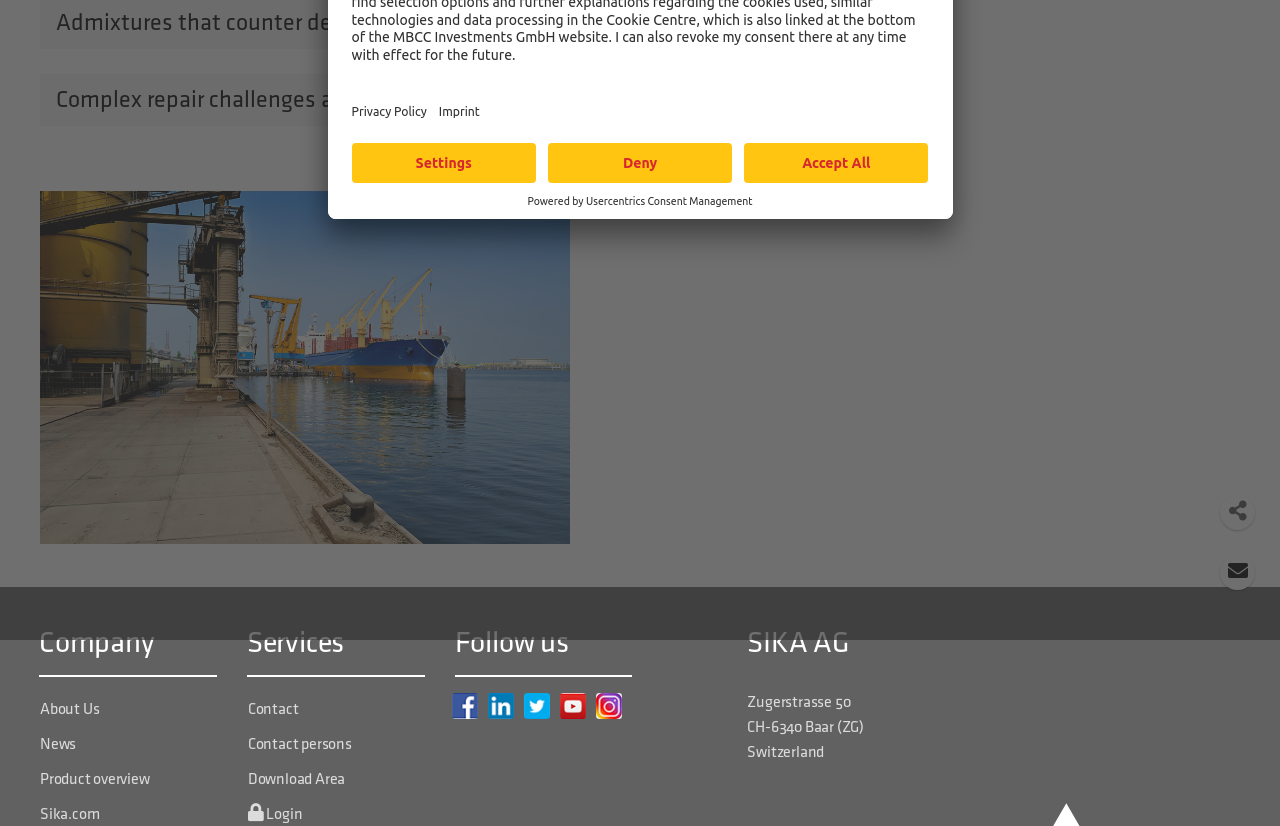Using the element description Keeps, predict the bounding box coordinates for the UI element. Provide the coordinates in (top-left x, top-left y, bottom-right x, bottom-right y) format with values ranging from 0 to 1.

None